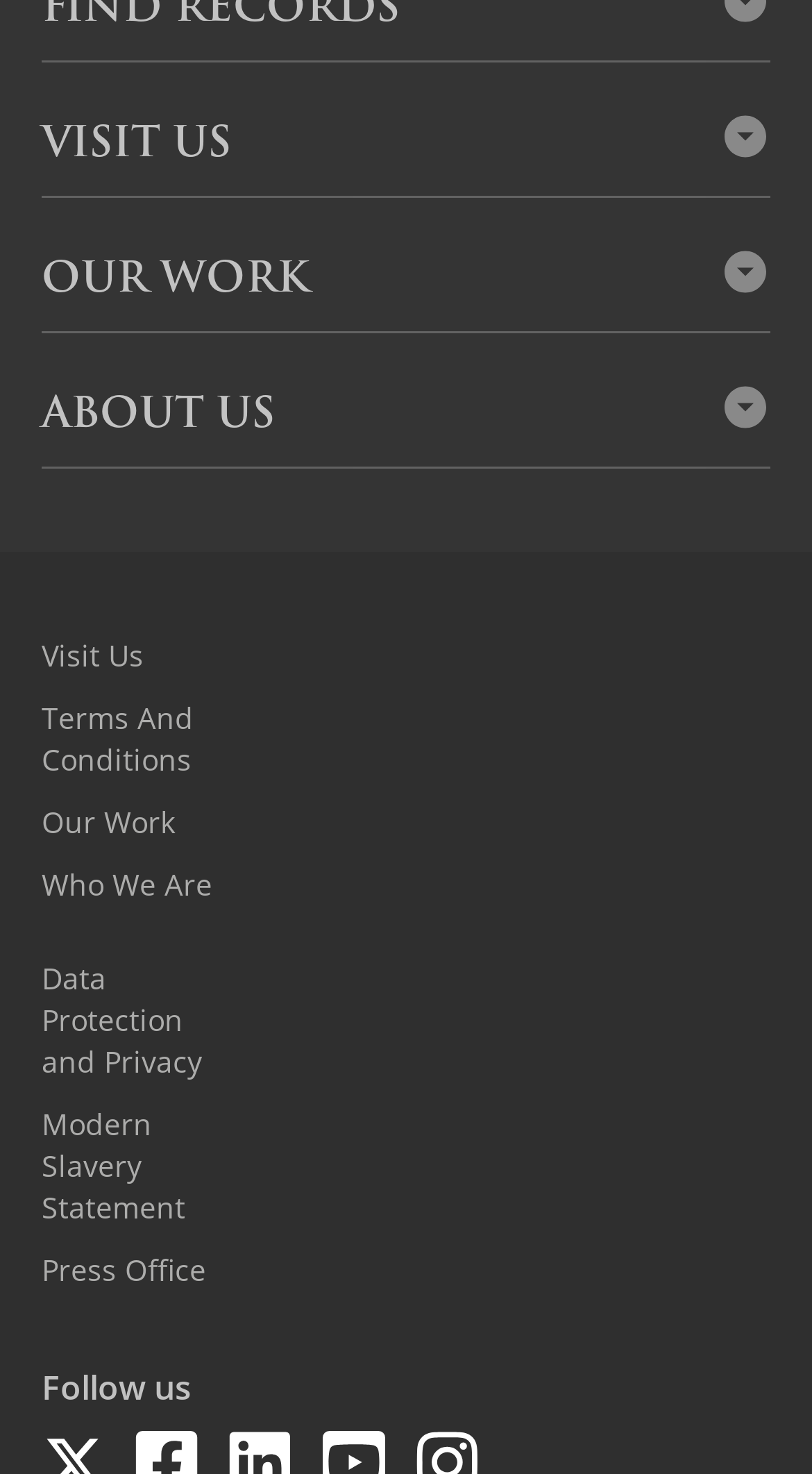Bounding box coordinates are specified in the format (top-left x, top-left y, bottom-right x, bottom-right y). All values are floating point numbers bounded between 0 and 1. Please provide the bounding box coordinate of the region this sentence describes: Our Work

[0.051, 0.247, 0.949, 0.292]